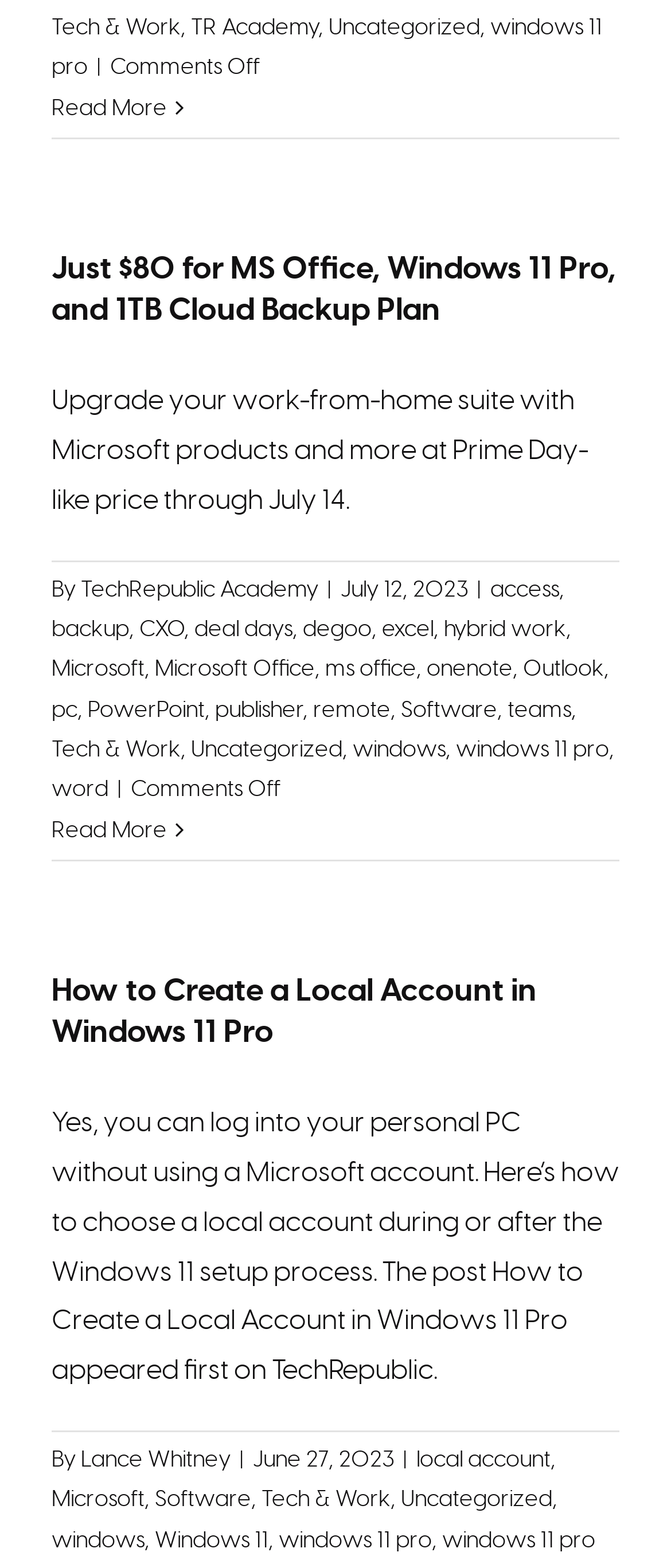Specify the bounding box coordinates of the element's region that should be clicked to achieve the following instruction: "View the article 'Just $80 for MS Office, Windows 11 Pro, and 1TB Cloud Backup Plan'". The bounding box coordinates consist of four float numbers between 0 and 1, in the format [left, top, right, bottom].

[0.077, 0.16, 0.923, 0.213]